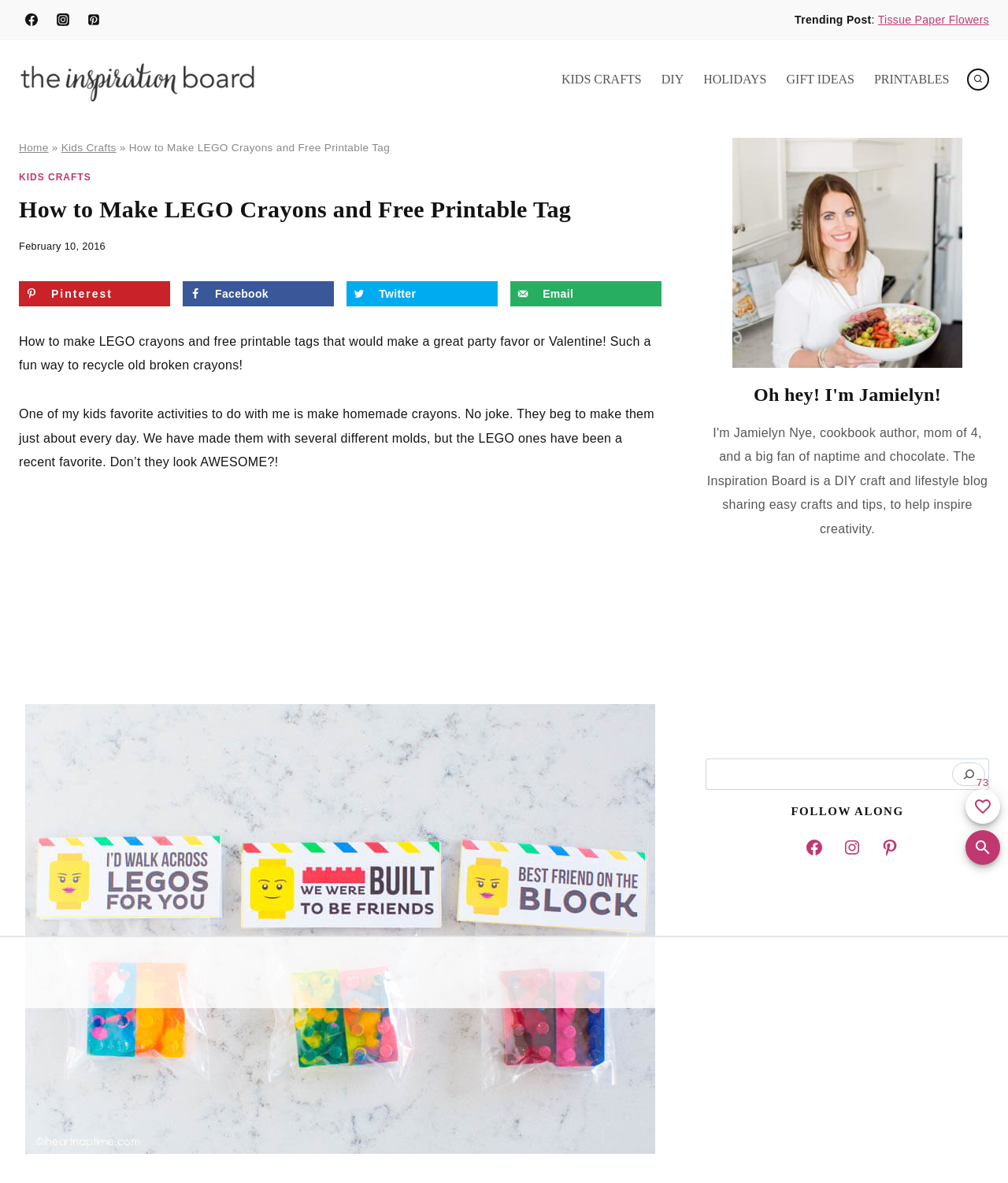Determine the bounding box coordinates of the region I should click to achieve the following instruction: "Click on the Facebook link". Ensure the bounding box coordinates are four float numbers between 0 and 1, i.e., [left, top, right, bottom].

[0.019, 0.006, 0.044, 0.027]